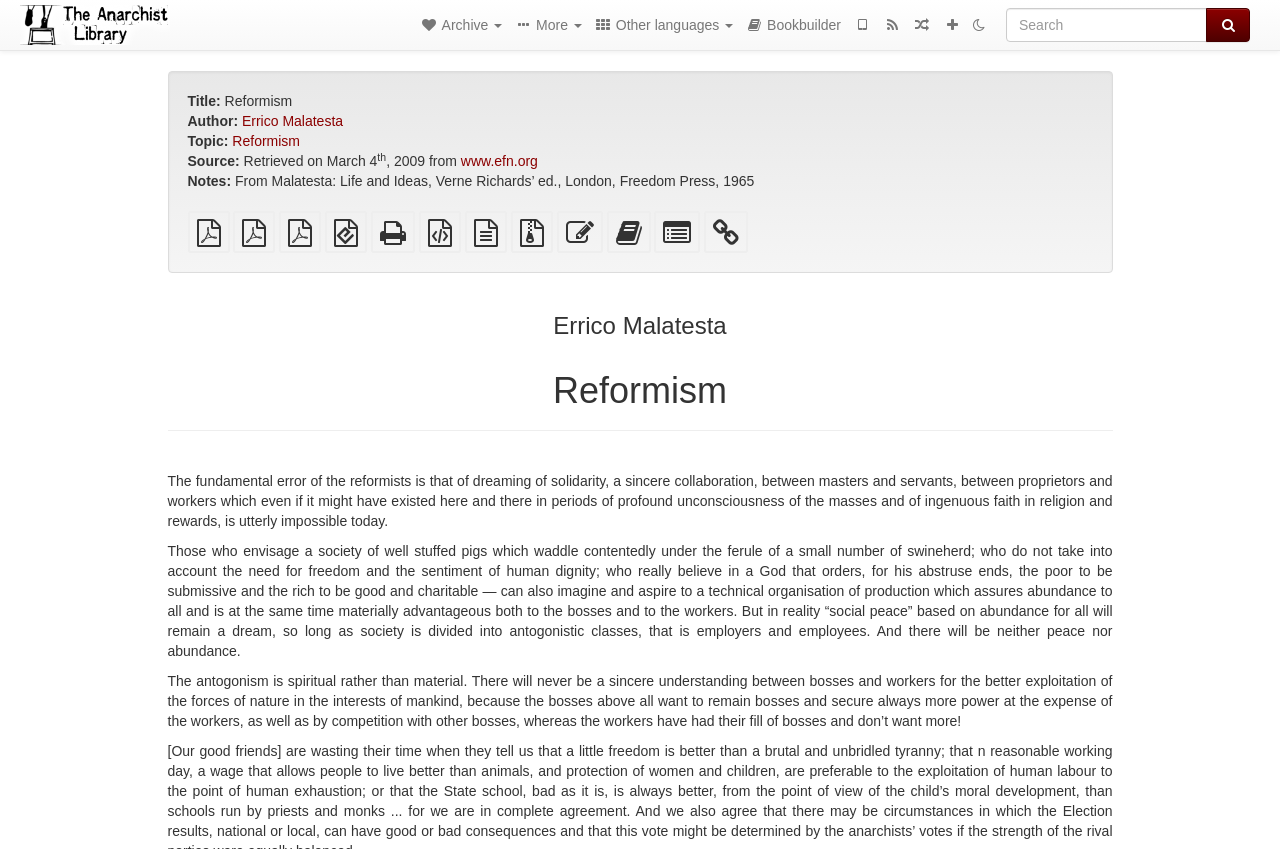Can you specify the bounding box coordinates of the area that needs to be clicked to fulfill the following instruction: "visit the SHIP BUILDING page"?

None